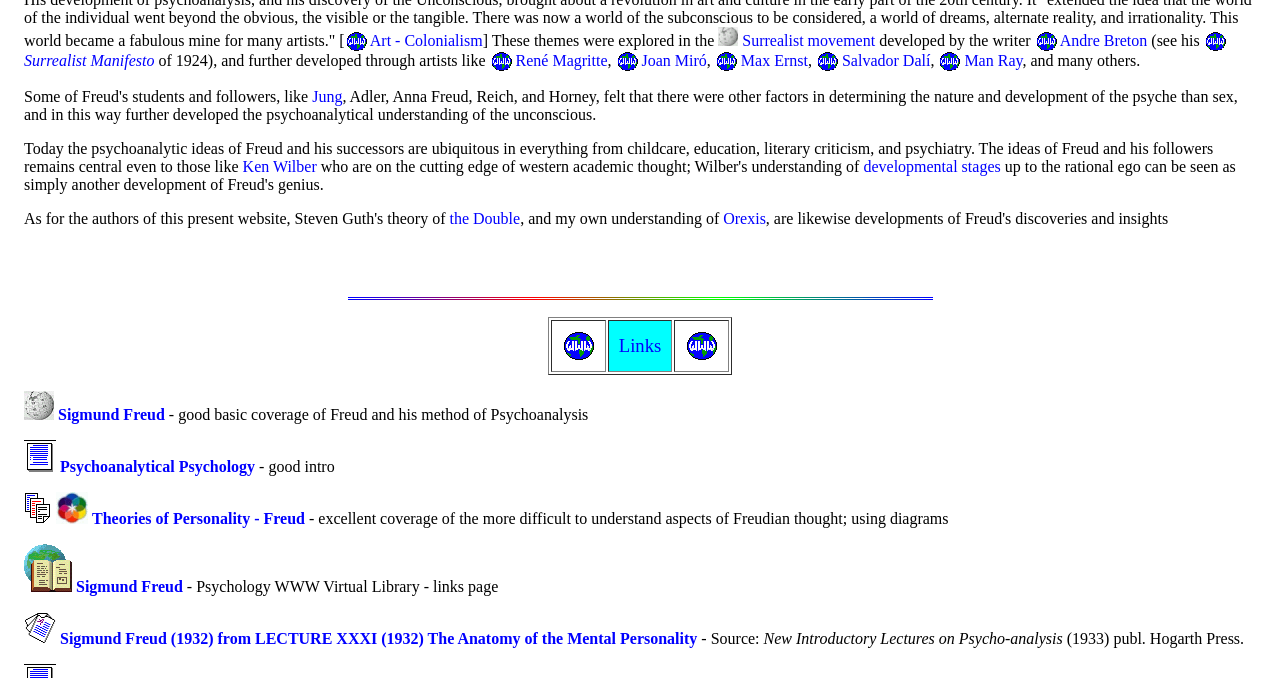Who further developed the psychoanalytical understanding of the unconscious?
Look at the image and respond with a single word or a short phrase.

Jung, Adler, Anna Freud, Reich, and Horney